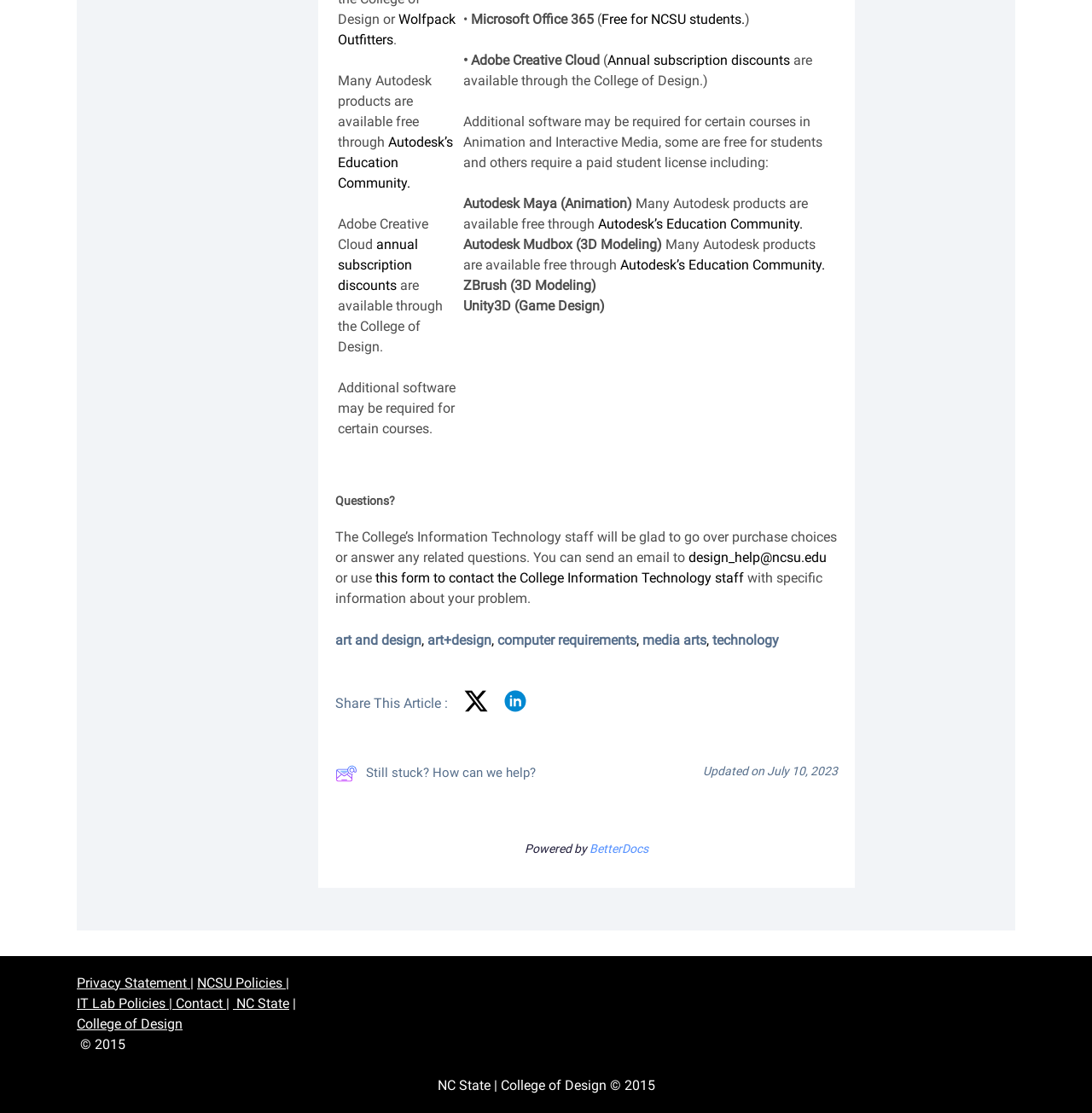Based on the element description alt="LinkedIn", identify the bounding box coordinates for the UI element. The coordinates should be in the format (top-left x, top-left y, bottom-right x, bottom-right y) and within the 0 to 1 range.

[0.46, 0.618, 0.483, 0.646]